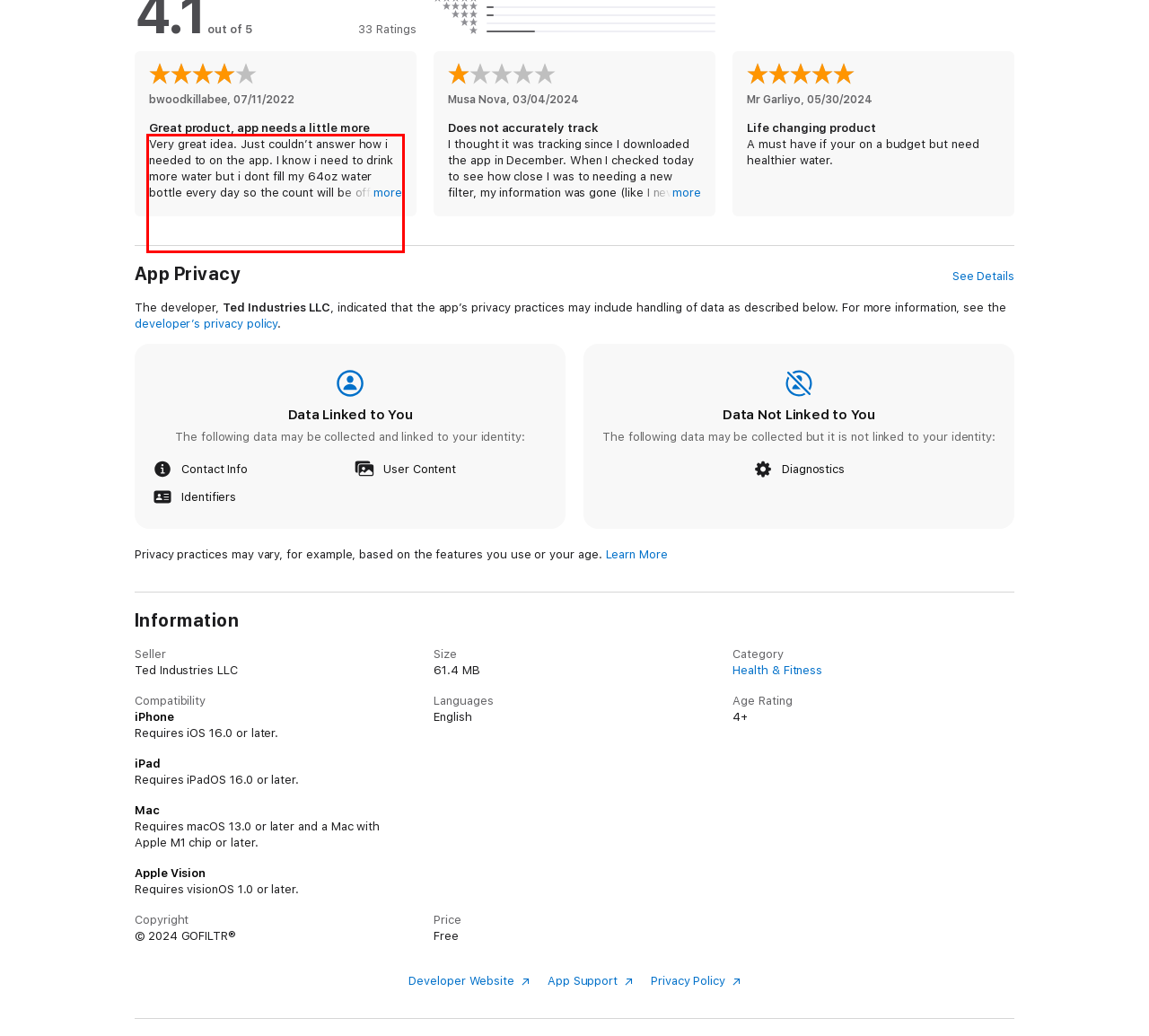Look at the provided screenshot of the webpage and perform OCR on the text within the red bounding box.

Very great idea. Just couldn’t answer how i needed to on the app. I know i need to drink more water but i dont fill my 64oz water bottle every day so the count will be off. Needs and 1/x day count. Keep the great work up! Definitely helps with getting healthier 😄